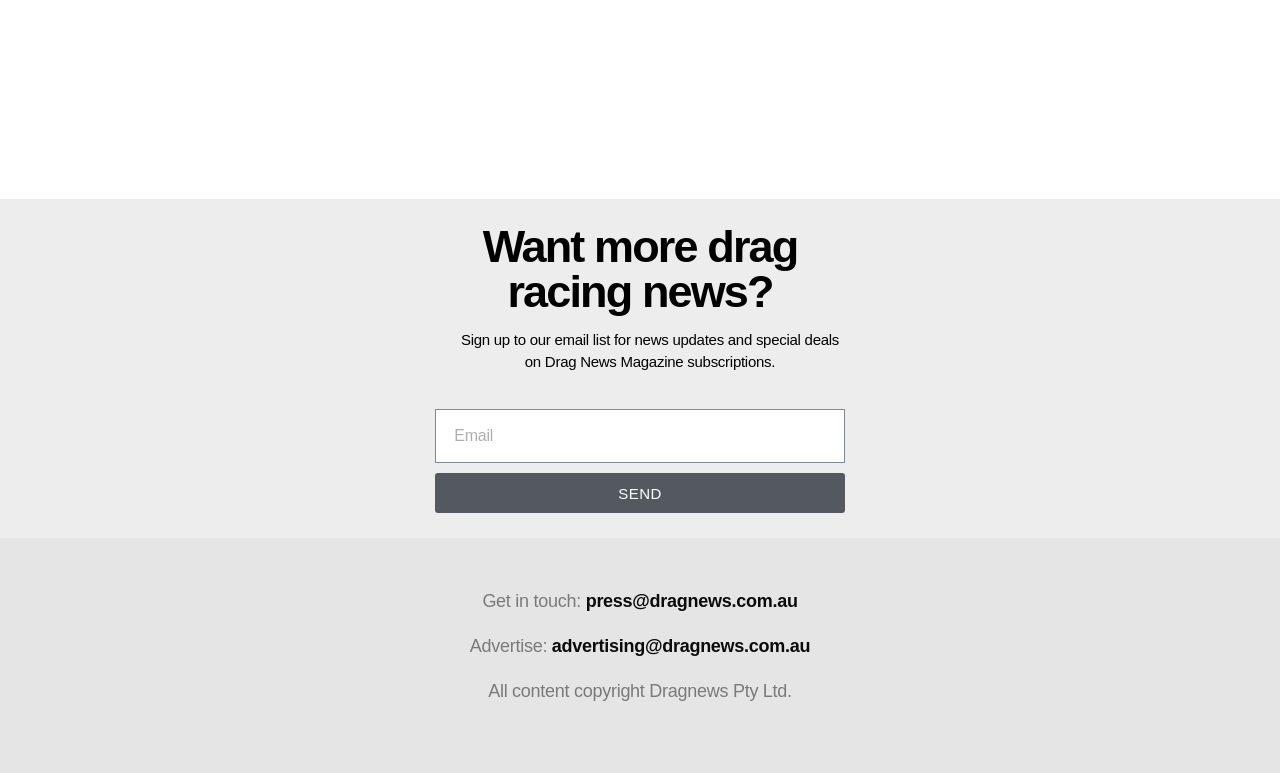Please answer the following question using a single word or phrase: What is the copyright holder of the website's content?

Dragnews Pty Ltd